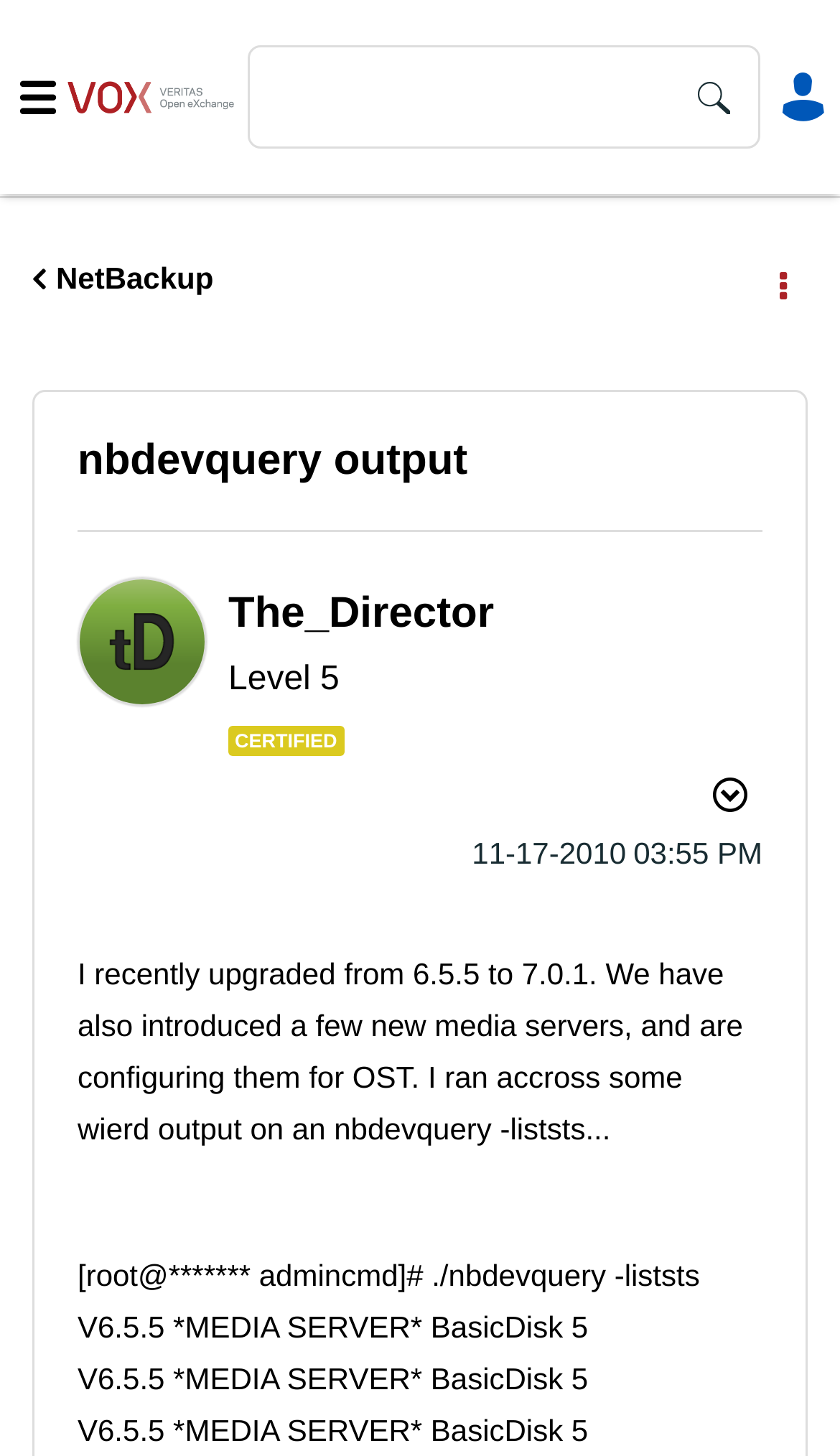Please look at the image and answer the question with a detailed explanation: What is the level of the user?

I found the level of the user by looking at the StaticText element with the text 'Level 5'.